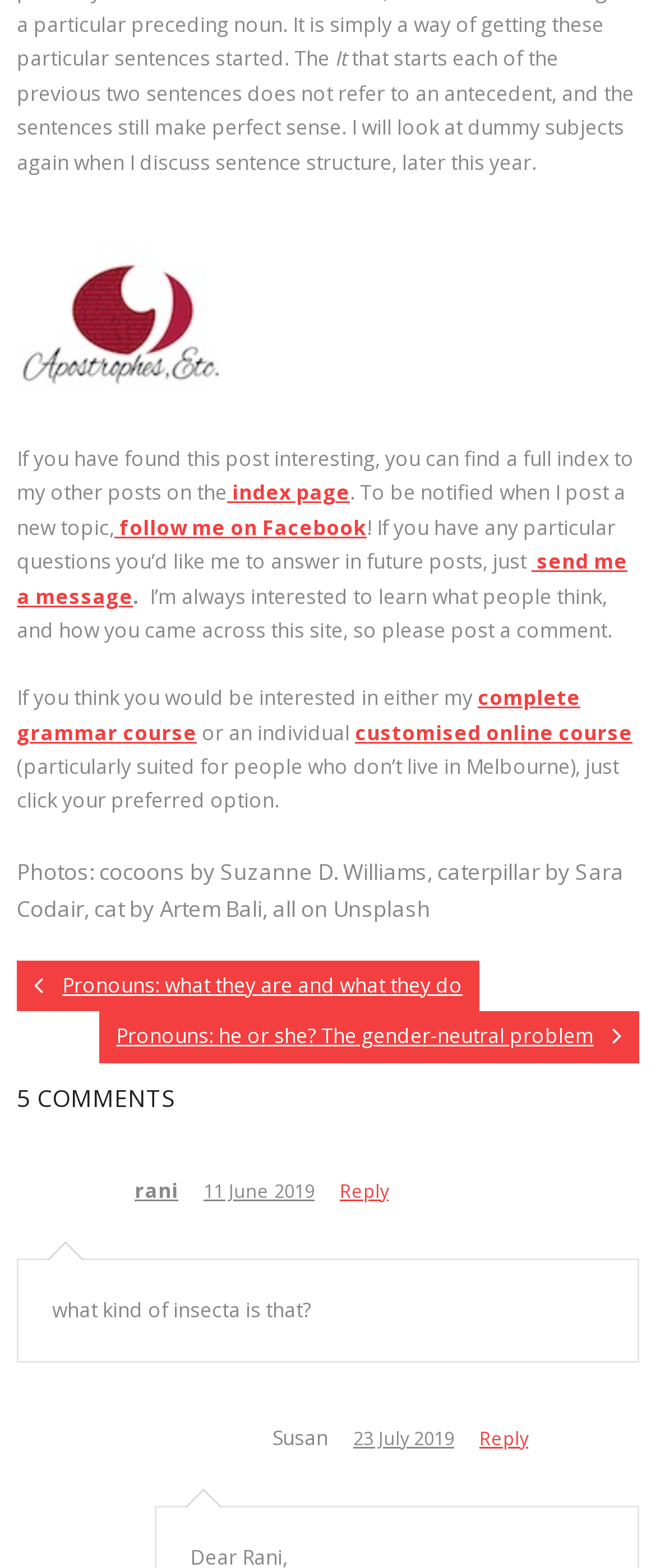Please find the bounding box coordinates for the clickable element needed to perform this instruction: "follow me on Facebook".

[0.174, 0.327, 0.559, 0.345]